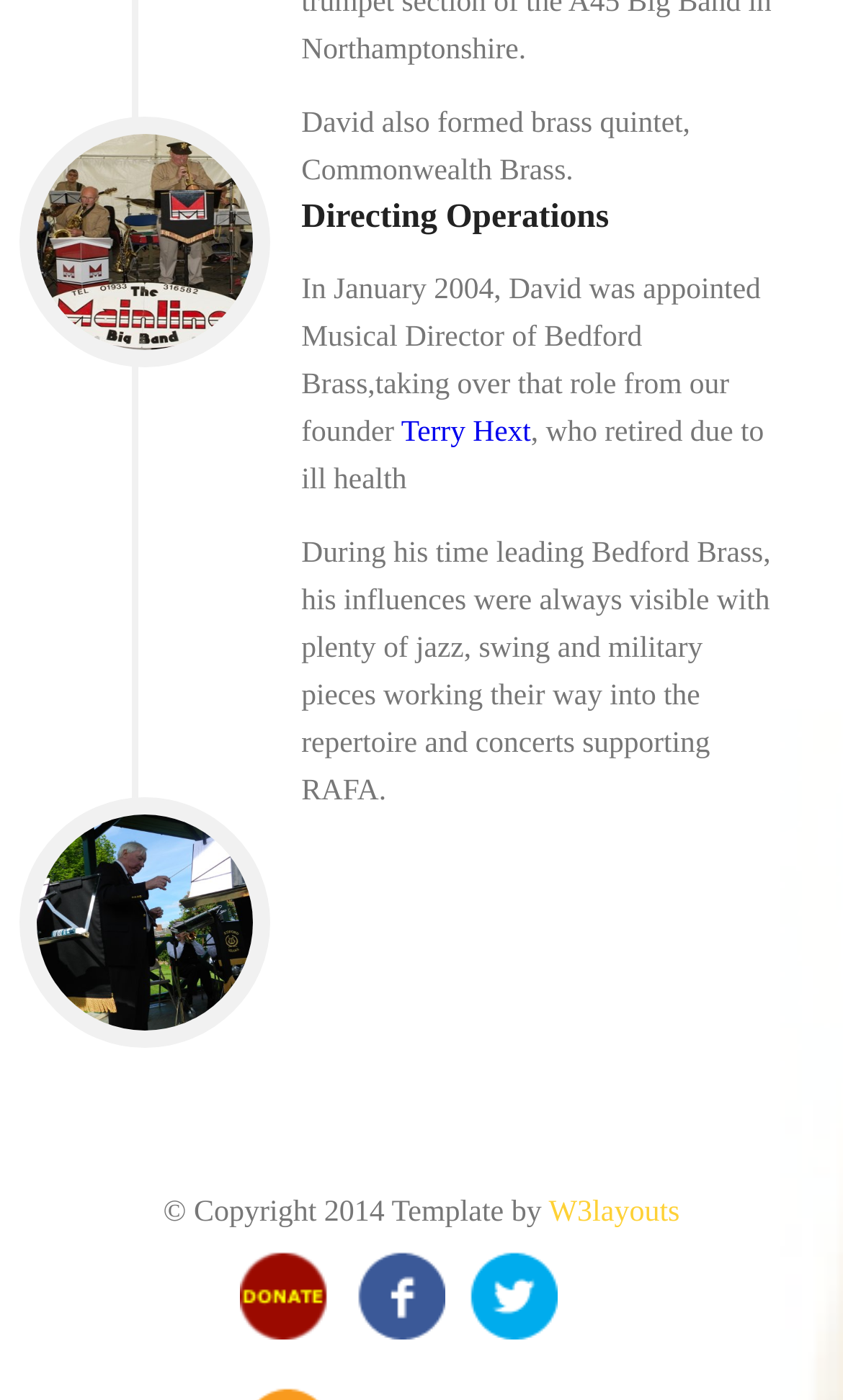Provide your answer to the question using just one word or phrase: What organization did Bedford Brass support?

RAFA